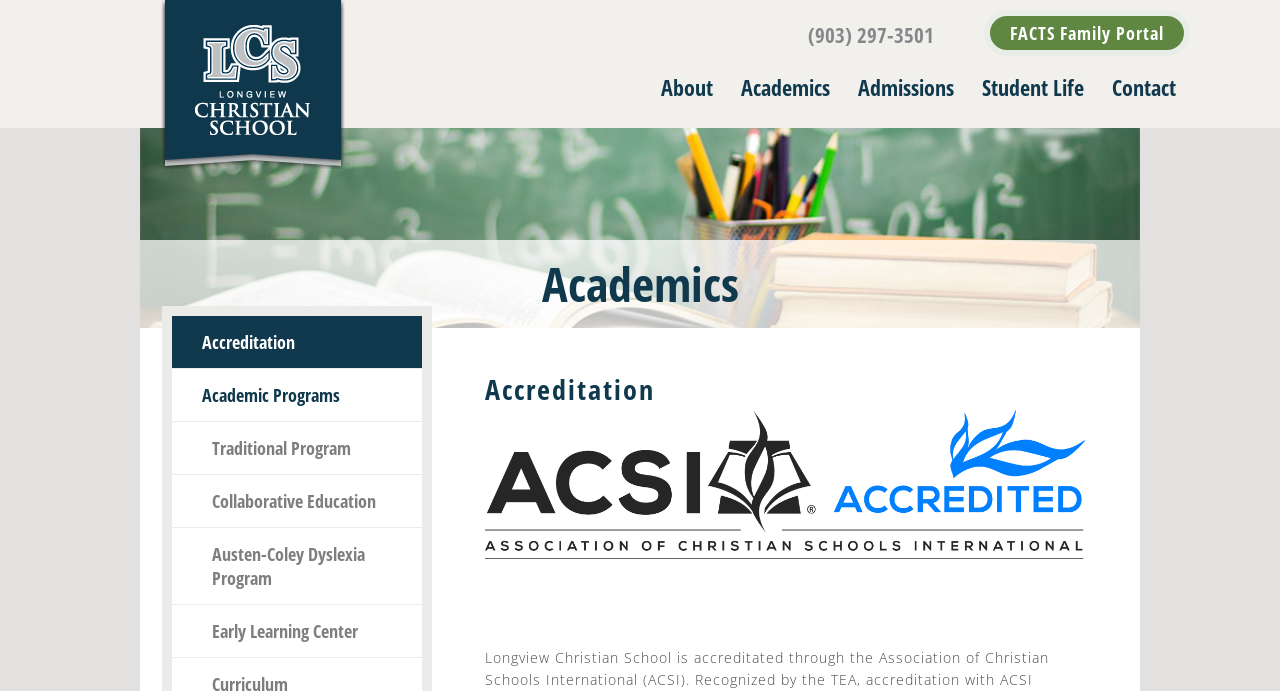Locate the bounding box coordinates of the element that should be clicked to fulfill the instruction: "contact the school".

[0.858, 0.1, 0.93, 0.153]